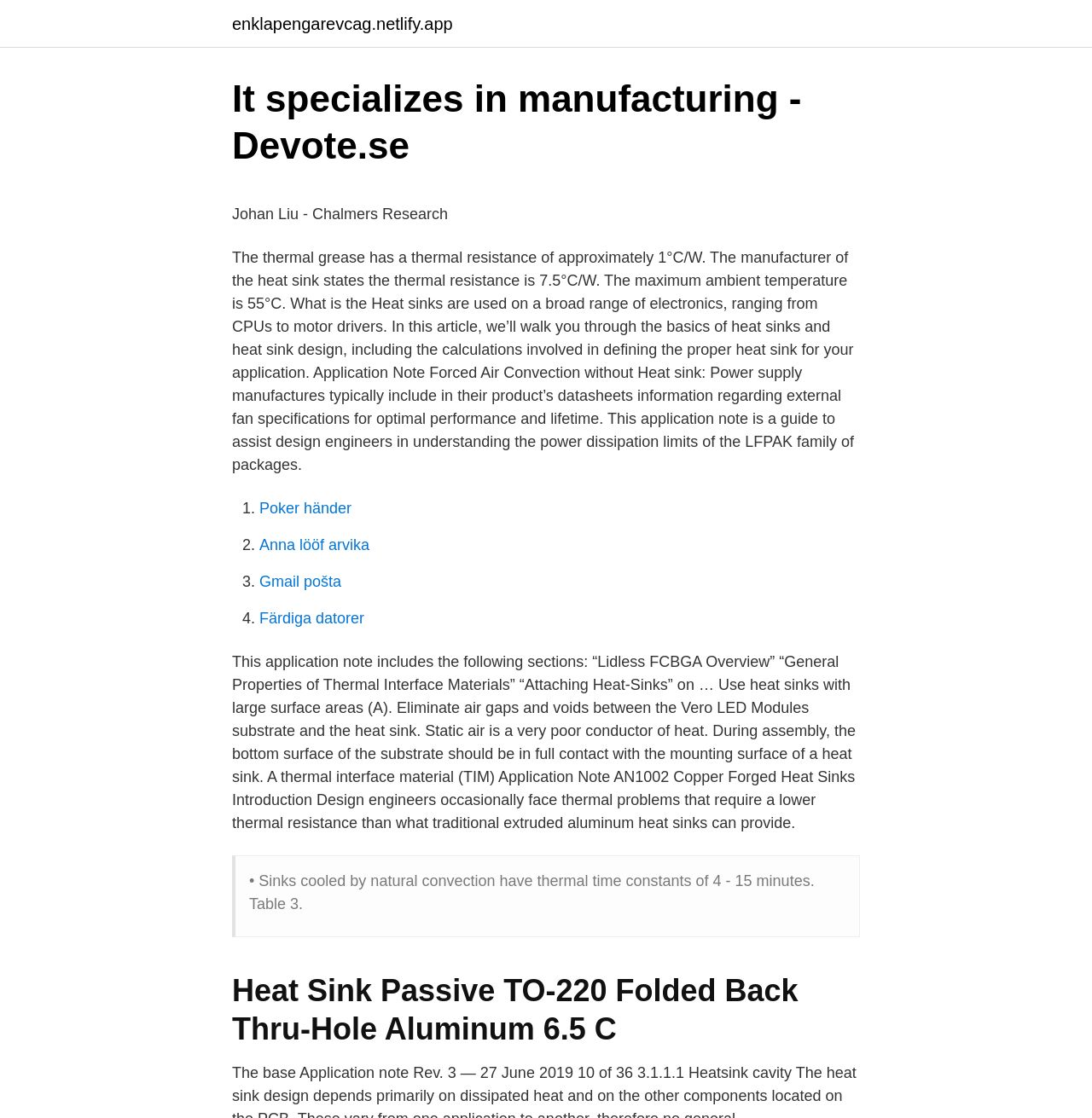Based on the image, provide a detailed and complete answer to the question: 
What is the thermal resistance of the thermal grease?

According to the text, 'The thermal grease has a thermal resistance of approximately 1°C/W.' This information is provided in the StaticText element with bounding box coordinates [0.212, 0.223, 0.782, 0.423].